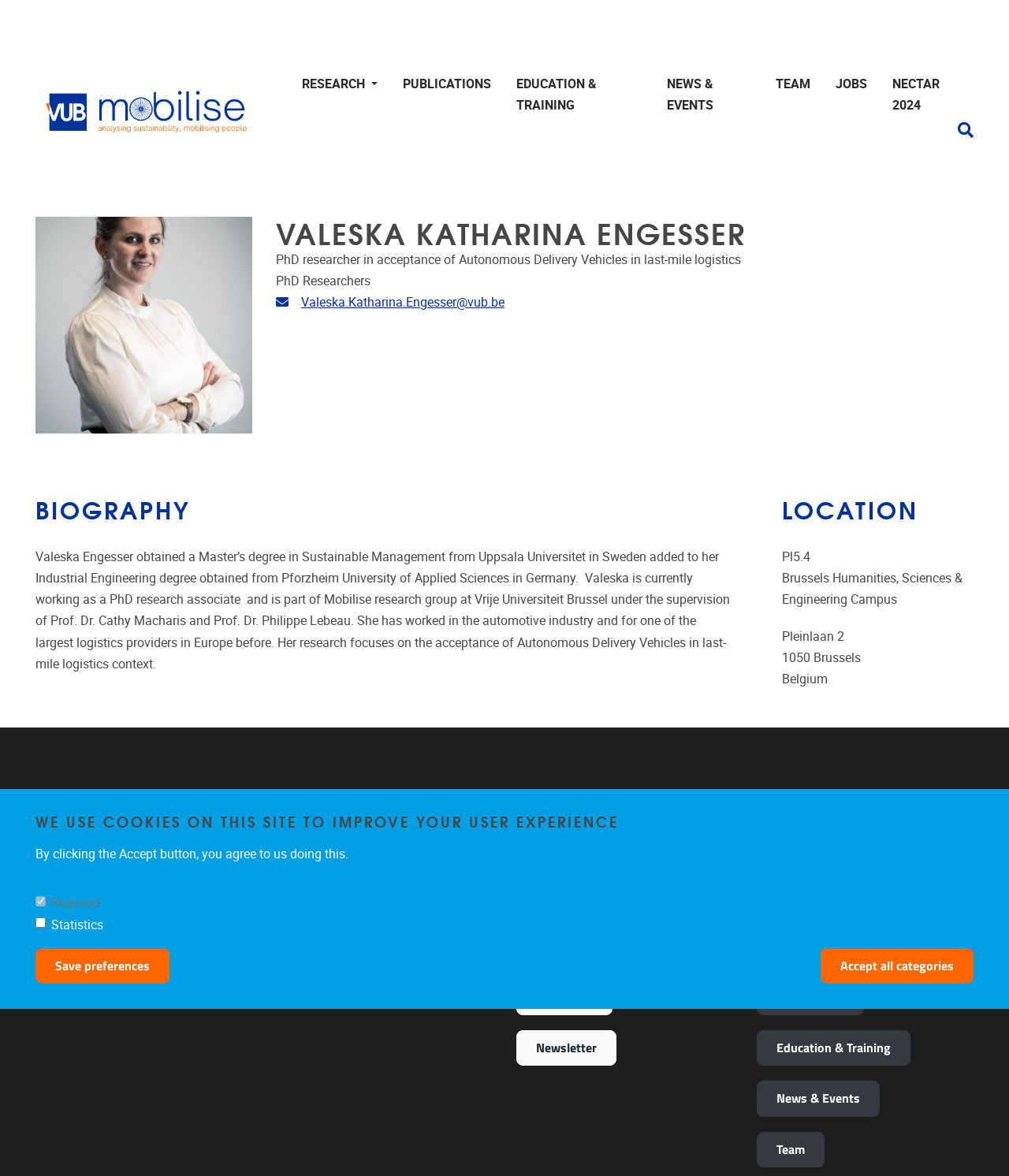Identify the bounding box coordinates for the region to click in order to carry out this instruction: "Search for something". Provide the coordinates using four float numbers between 0 and 1, formatted as [left, top, right, bottom].

[0.937, 0.099, 0.965, 0.122]